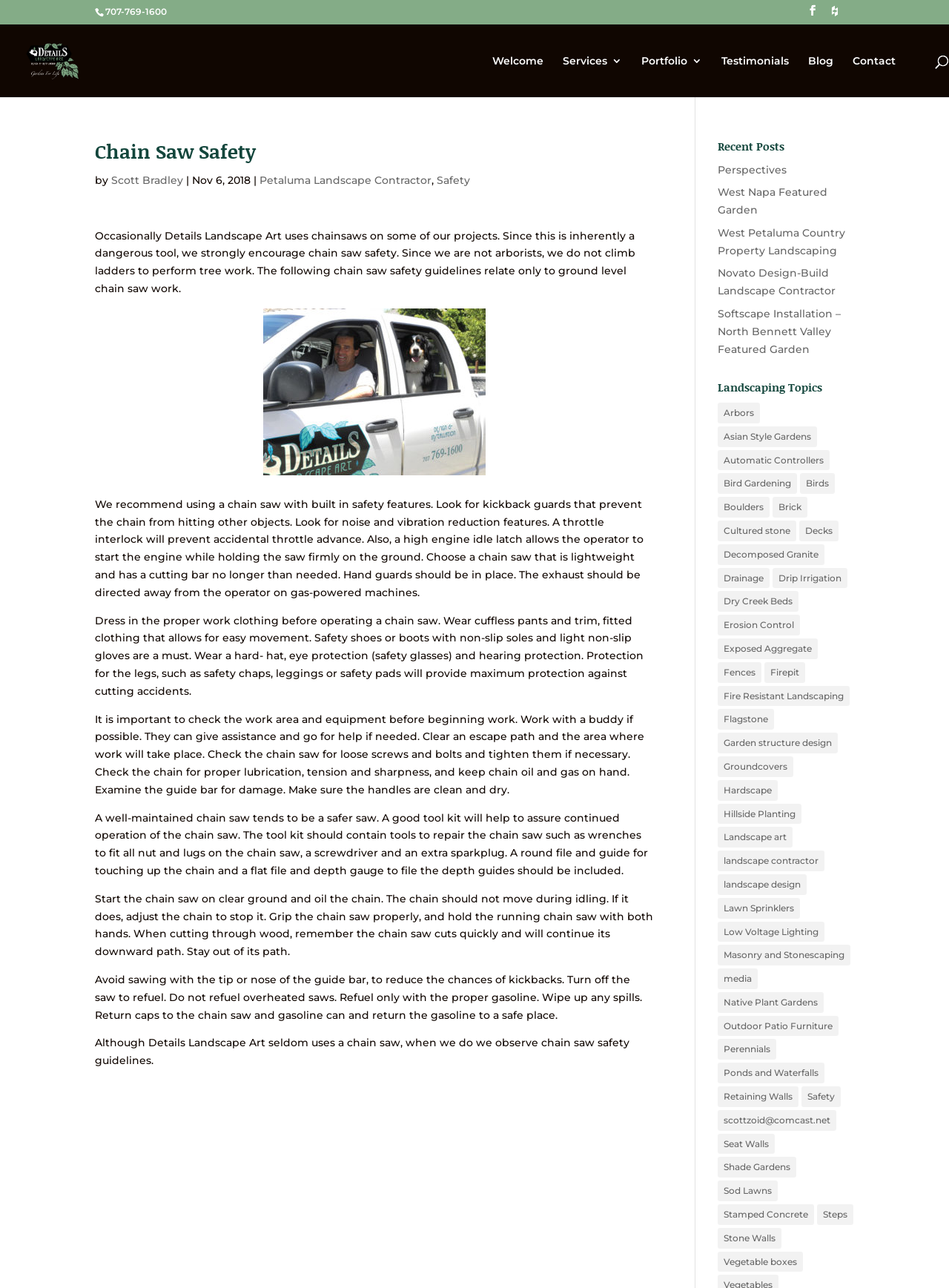Please locate the UI element described by "Organic Trust" and provide its bounding box coordinates.

None